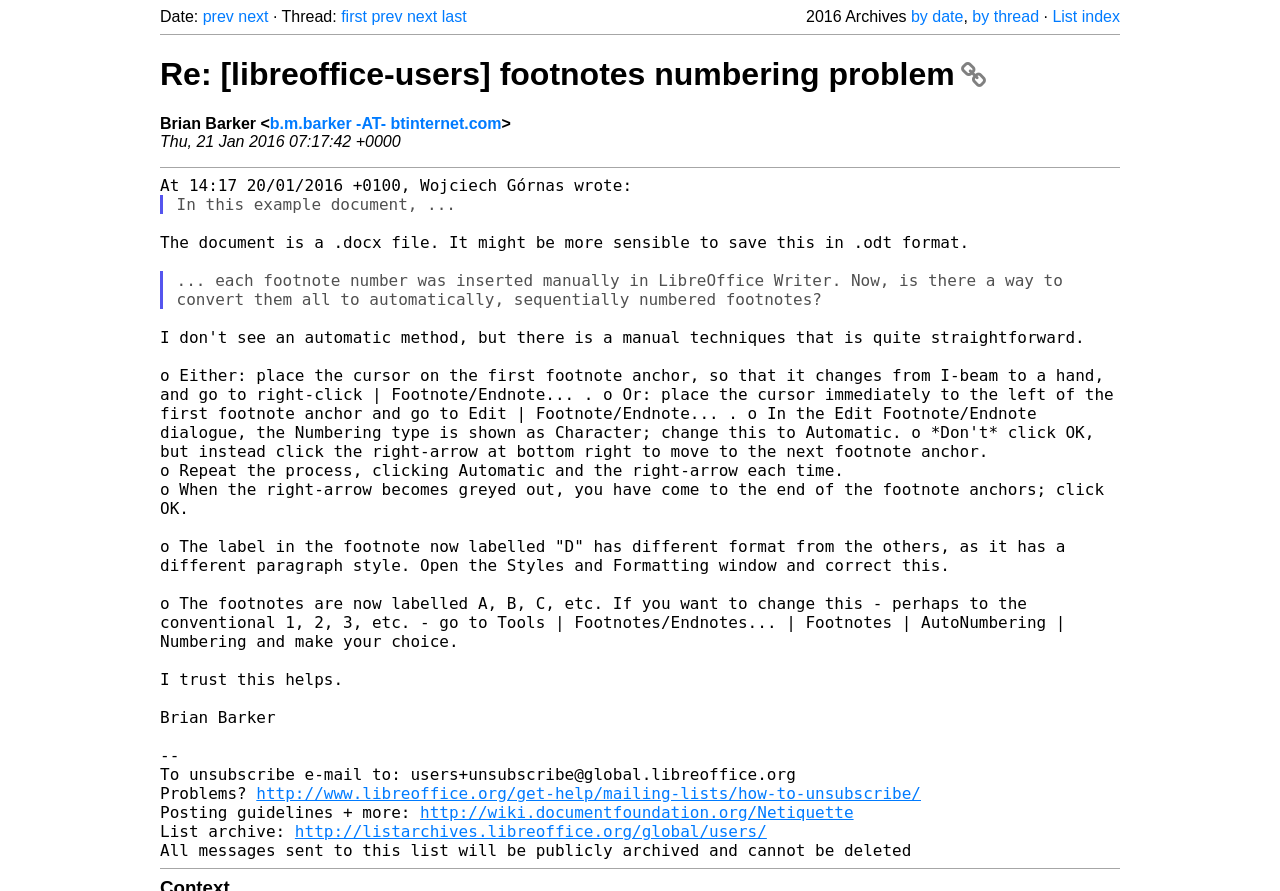Using floating point numbers between 0 and 1, provide the bounding box coordinates in the format (top-left x, top-left y, bottom-right x, bottom-right y). Locate the UI element described here: first

[0.267, 0.009, 0.287, 0.028]